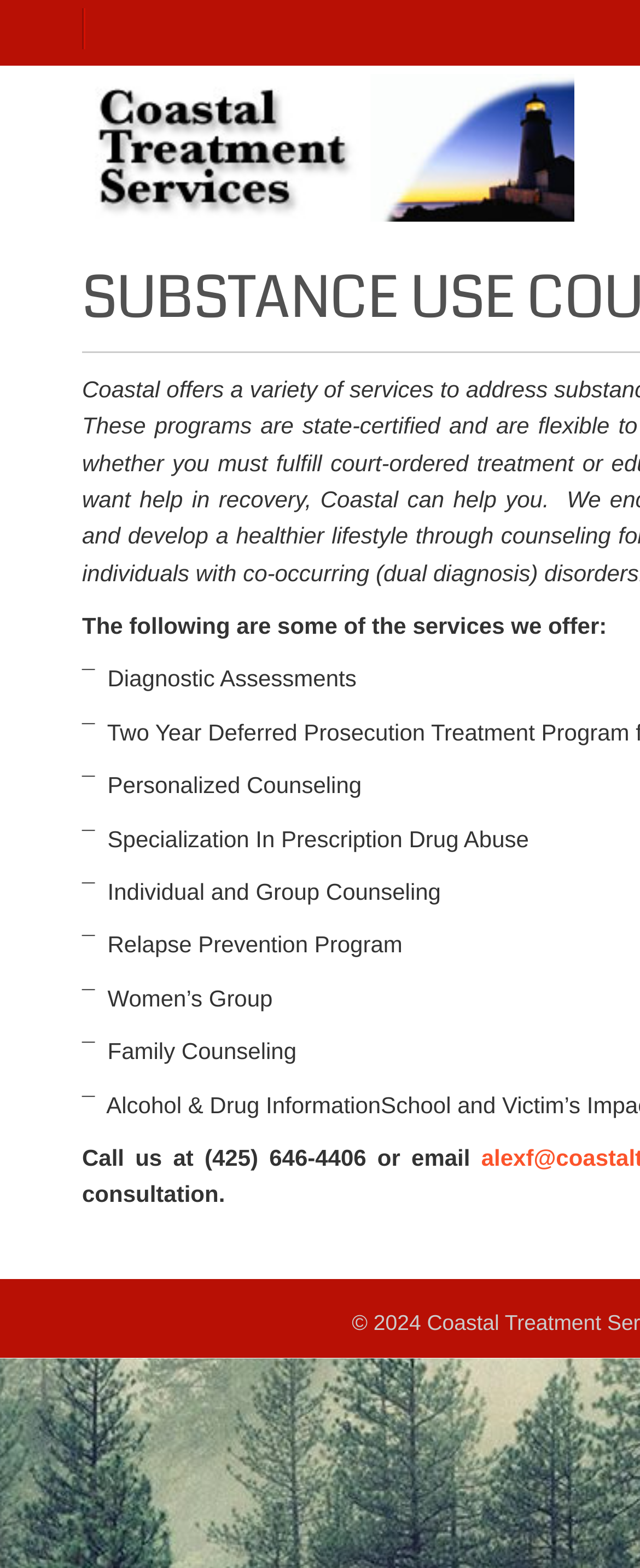Respond to the question below with a single word or phrase:
What type of counseling is offered for women?

Women's Group